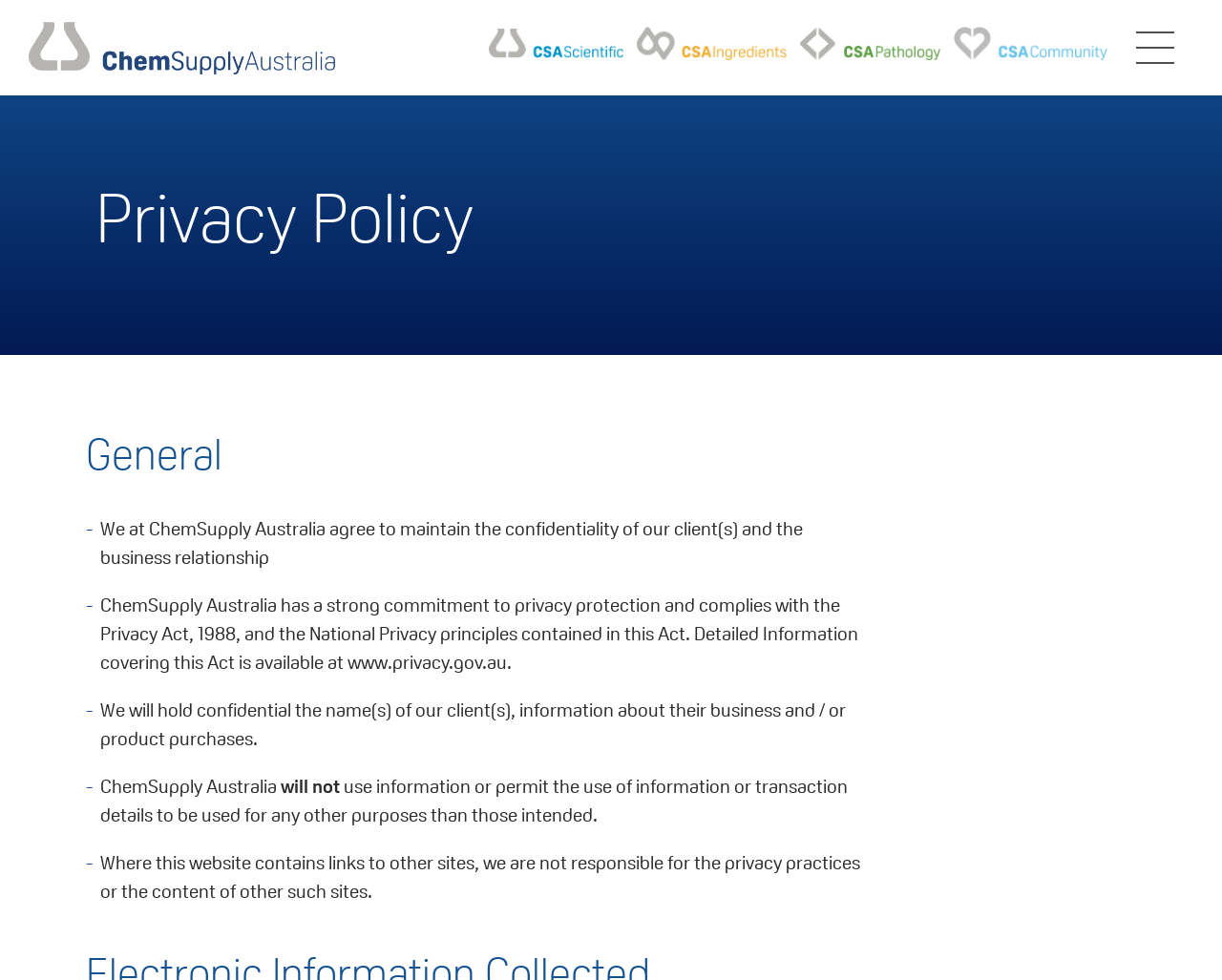Write an exhaustive caption that covers the webpage's main aspects.

The webpage is about the privacy policy of ChemSupply Australia. At the top, there is a heading "ChemSupply Australia" with a corresponding image, which is likely a logo. To the right of the logo, there are four links with images: "CSA Scientific", "CSA Ingredients", "CSA Pathology", and "CSA Community". These links are arranged horizontally and are positioned near the top of the page.

Below the links, there is a heading "Privacy Policy" followed by another heading "General". The main content of the page is a series of paragraphs that describe ChemSupply Australia's commitment to privacy protection, including their compliance with the Privacy Act of 1988. The text explains that they will maintain the confidentiality of their clients' information and will not use it for any other purposes than intended.

The paragraphs are arranged vertically, with each paragraph building on the previous one to provide more details about their privacy policy. There is also a mention of links to other sites, for which ChemSupply Australia is not responsible for their privacy practices or content. Overall, the webpage provides a clear and concise explanation of ChemSupply Australia's privacy policy.